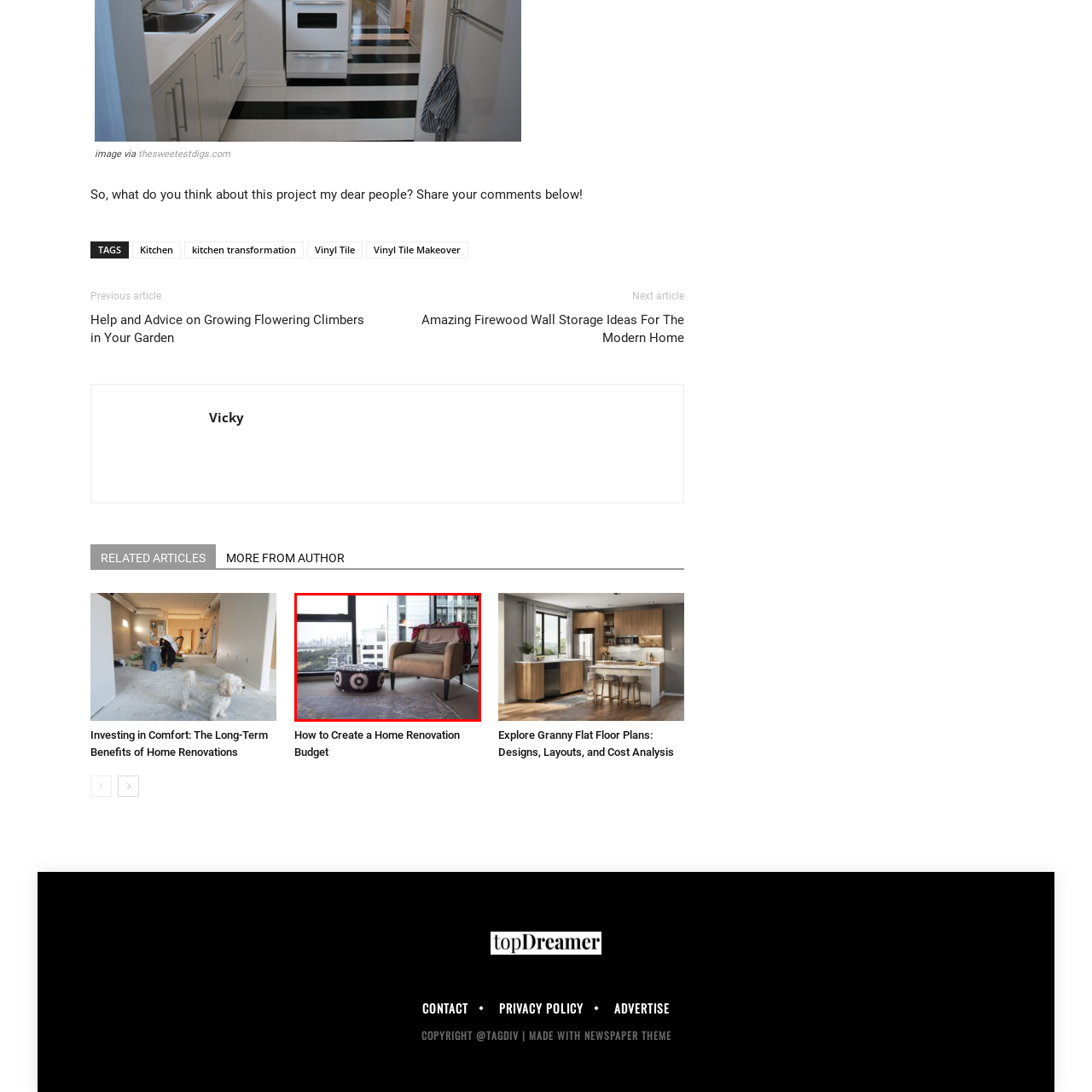What is the atmosphere of the room?
Direct your attention to the area of the image outlined in red and provide a detailed response based on the visual information available.

The caption states that the soft, neutral tones of the armchair harmonize with the light-colored rug, creating a serene and inviting atmosphere. This description allows us to determine the atmosphere of the room.